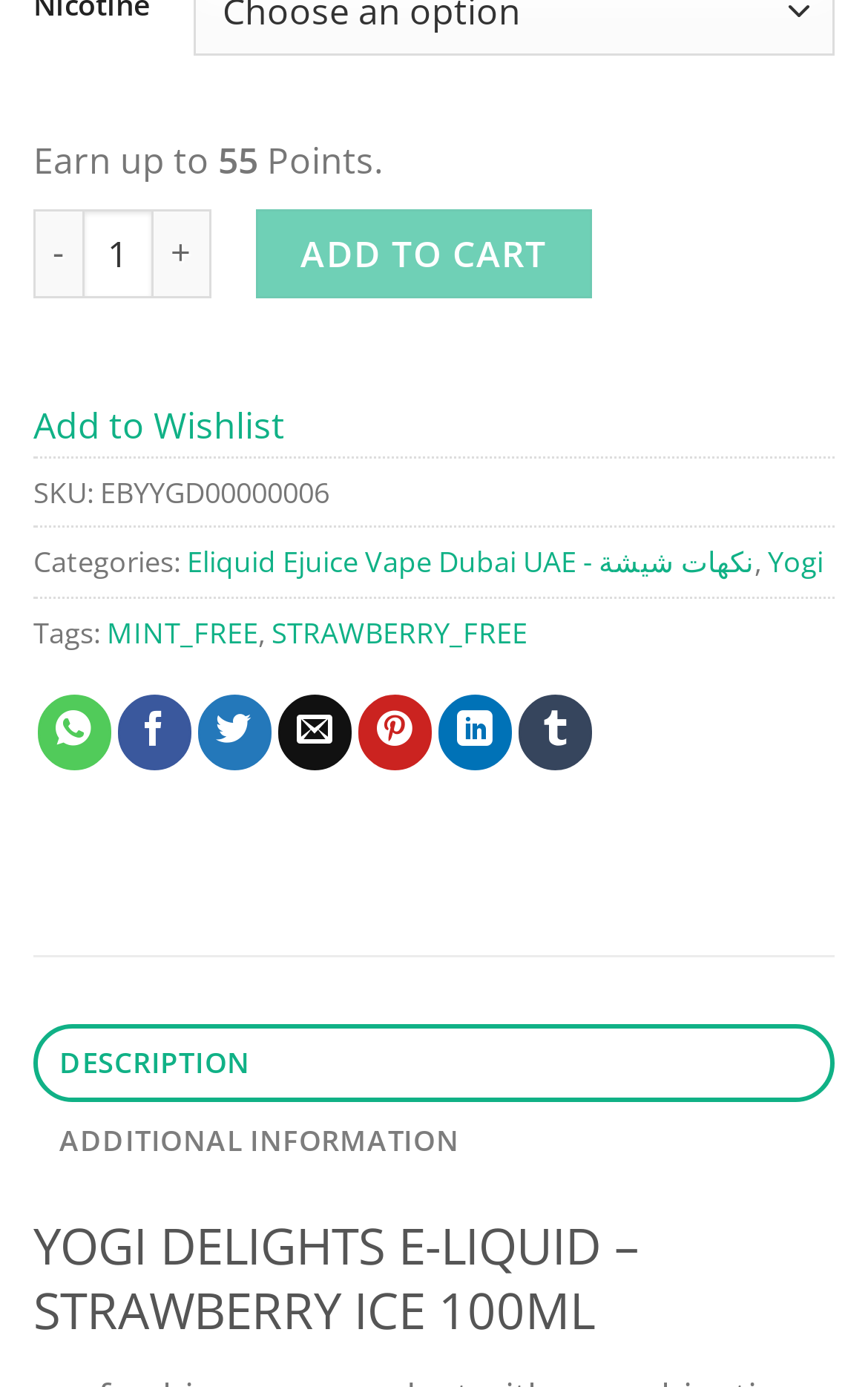Find and specify the bounding box coordinates that correspond to the clickable region for the instruction: "Share on WhatsApp".

[0.043, 0.501, 0.127, 0.555]